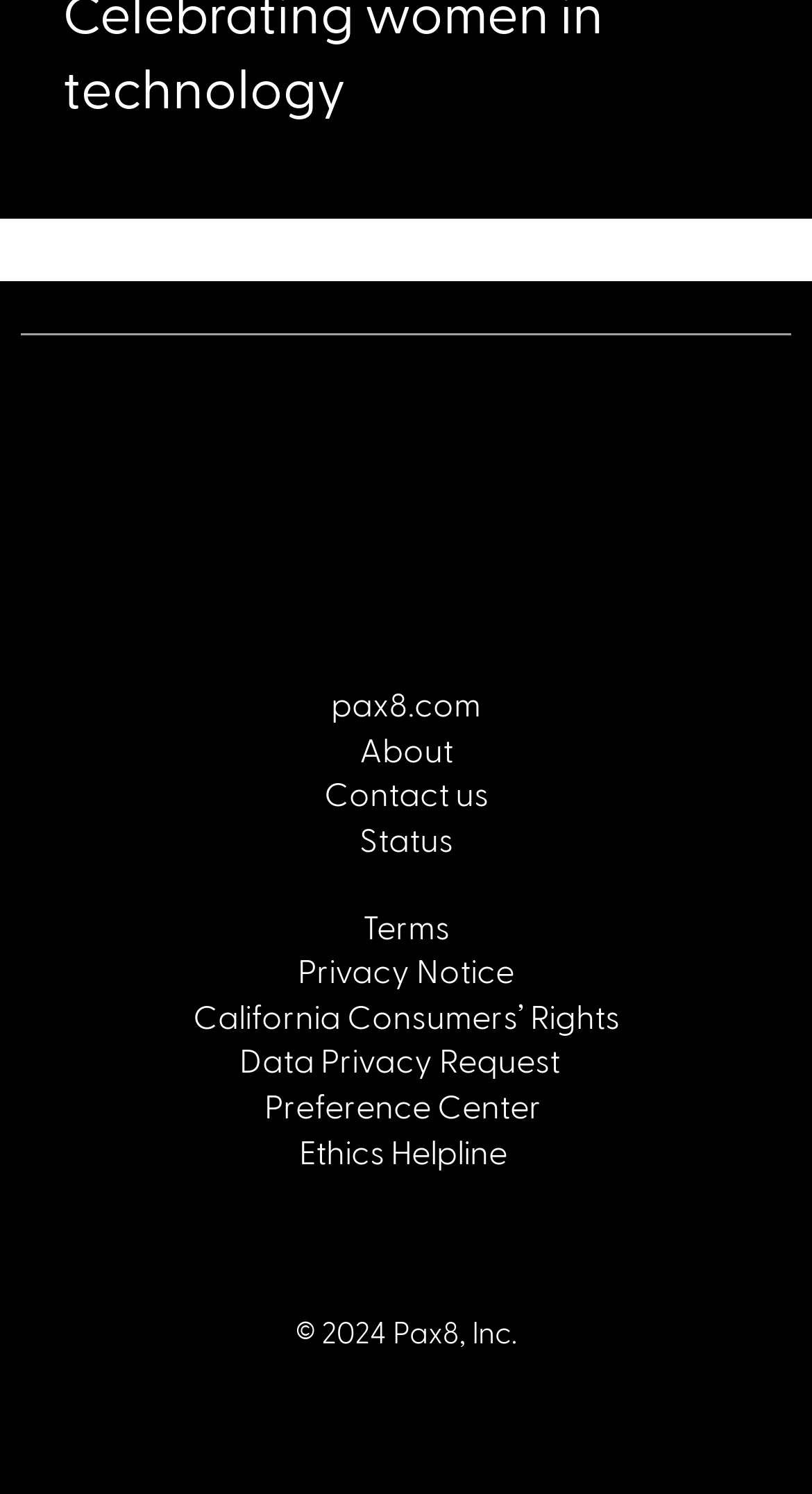What is the copyright year?
Observe the image and answer the question with a one-word or short phrase response.

2024